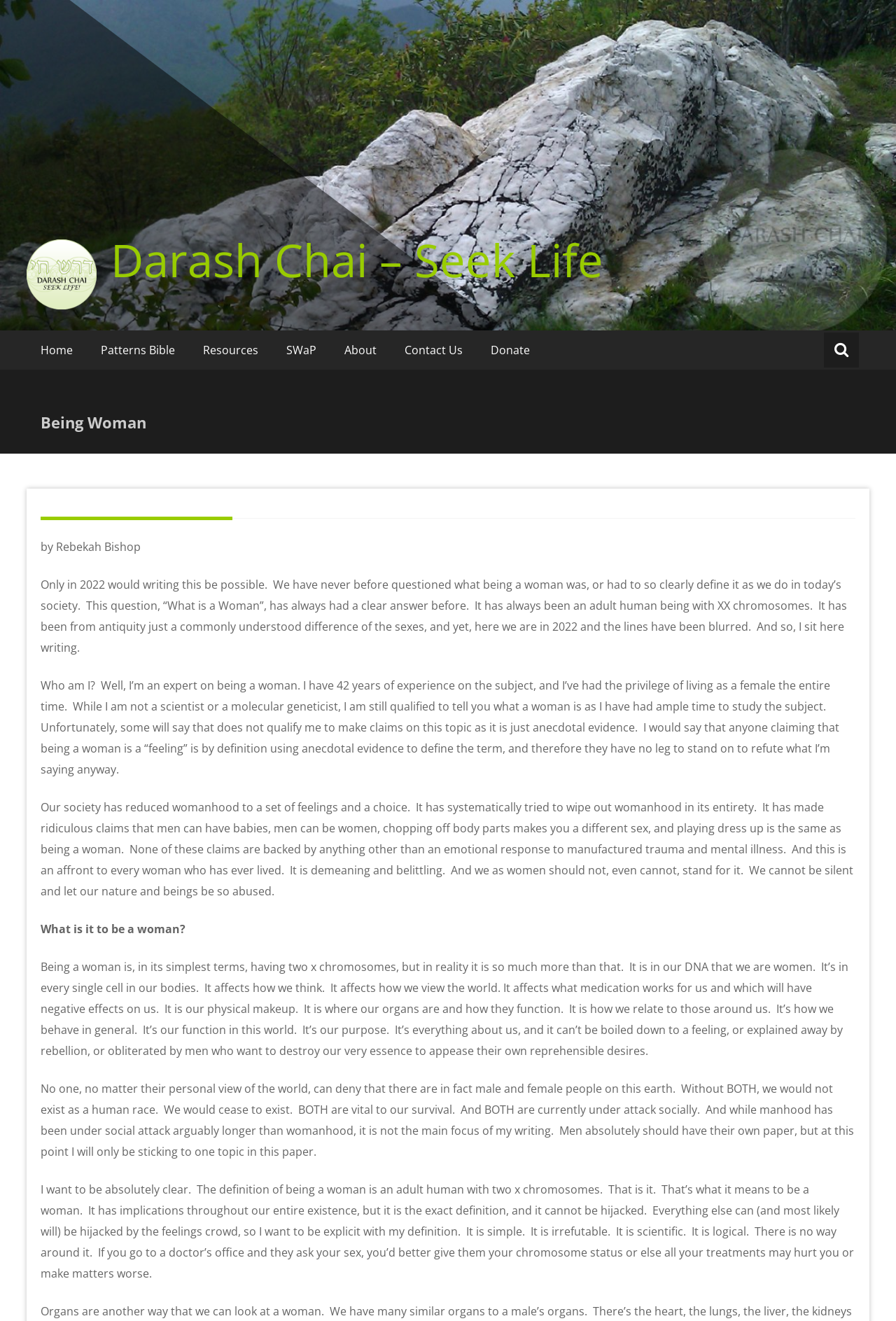Can you provide the bounding box coordinates for the element that should be clicked to implement the instruction: "Click the 'Contact Us' link"?

[0.436, 0.25, 0.532, 0.28]